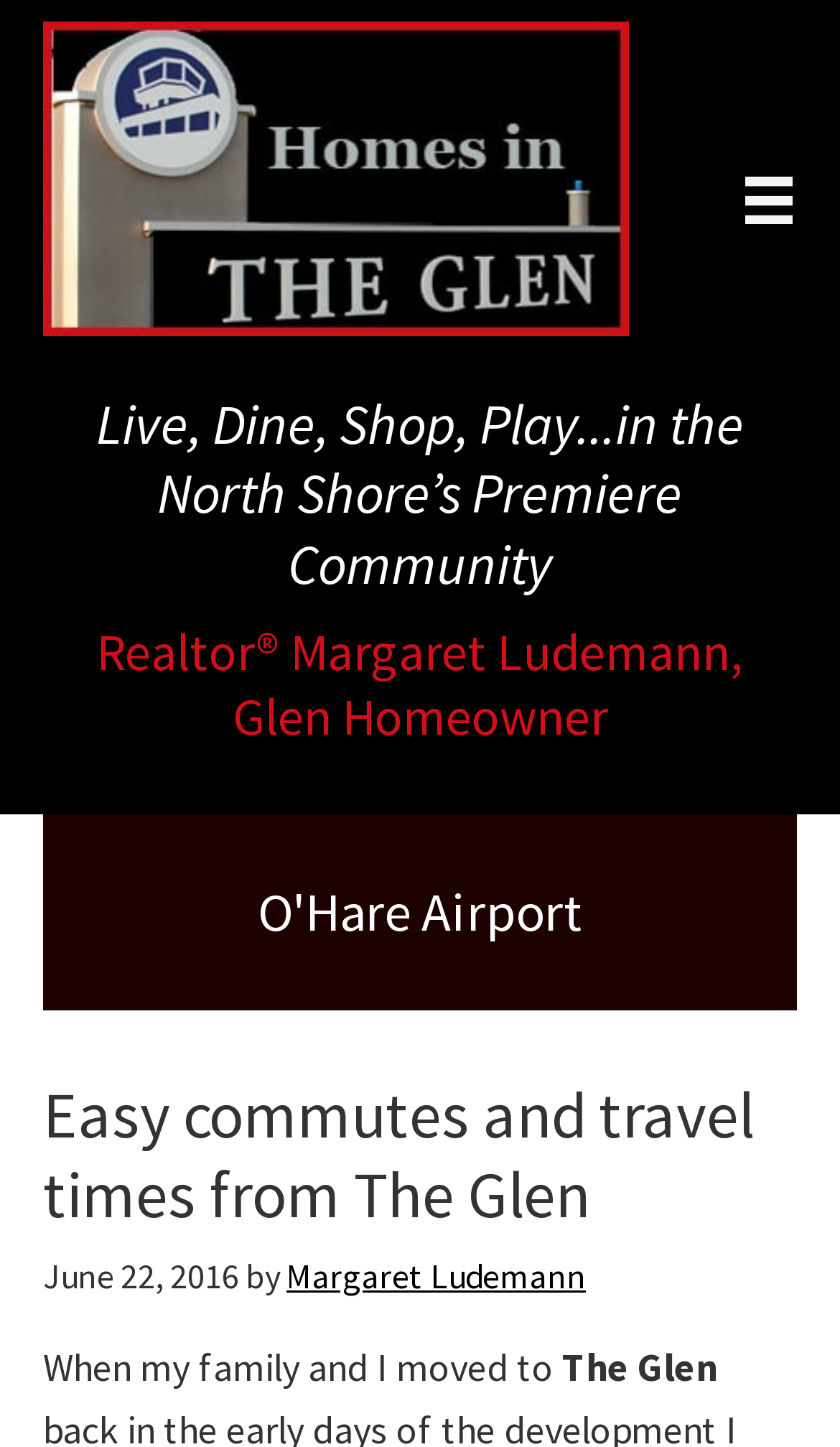Offer an extensive depiction of the webpage and its key elements.

The webpage is about O'Hare Airport, specifically focusing on its relation to The Glen community. At the top left corner, there is a link to skip to the main content. Next to it, on the top left section, is the Homes in The Glen logo, which is an image. On the top right corner, there is a menu button with an icon.

Below the logo, there are two headings. The first heading reads "Live, Dine, Shop, Play...in the North Shore’s Premiere Community", and the second heading reads "Realtor Margaret Ludemann, Glen Homeowner". Underneath these headings, there is a section with a heading "O'Hare Airport" that contains information about easy commutes and travel times from The Glen. This section includes a link to "Easy commutes and travel times from The Glen", a time element, and a static text "June 22, 2016". There is also a byline with the author's name, Margaret Ludemann, and a brief text that starts with "When my family and I moved to The Glen".